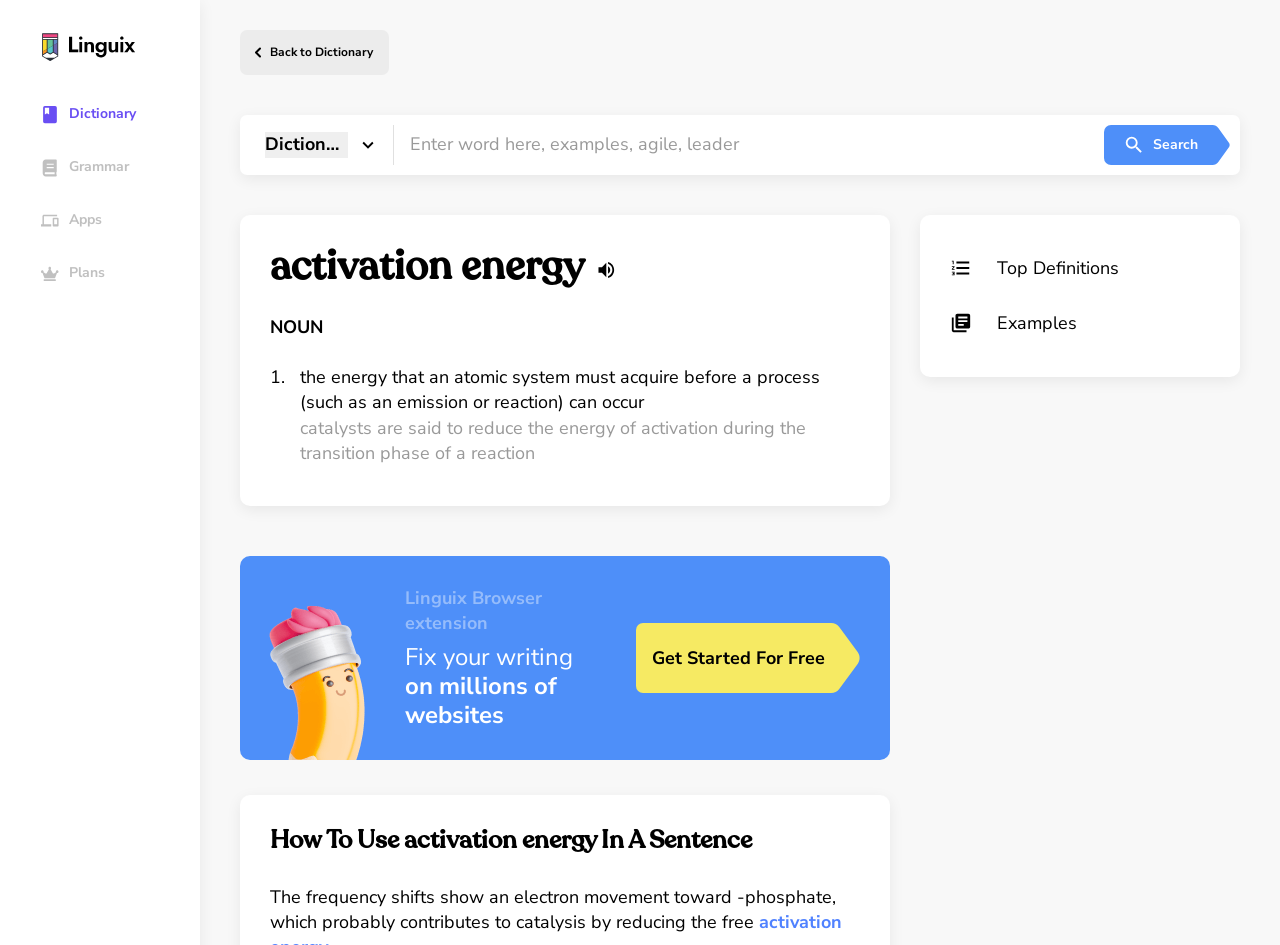Utilize the information from the image to answer the question in detail:
Where is the search button located?

I found the answer by analyzing the bounding box coordinates of the button 'Search' which is located at [0.863, 0.132, 0.948, 0.175] and the textbox 'Enter word here, examples, agile, leader' which is located at [0.308, 0.14, 0.863, 0.167]. The search button is to the right of the textbox.